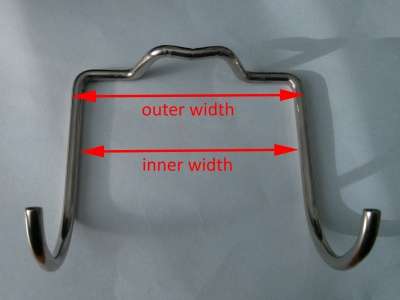What is the binder clip typically used for?
Please respond to the question with a detailed and well-explained answer.

The binder clip is designed with a curved top and two extending arms, which are typically used to hold papers together, indicating its primary function is to keep papers in place.